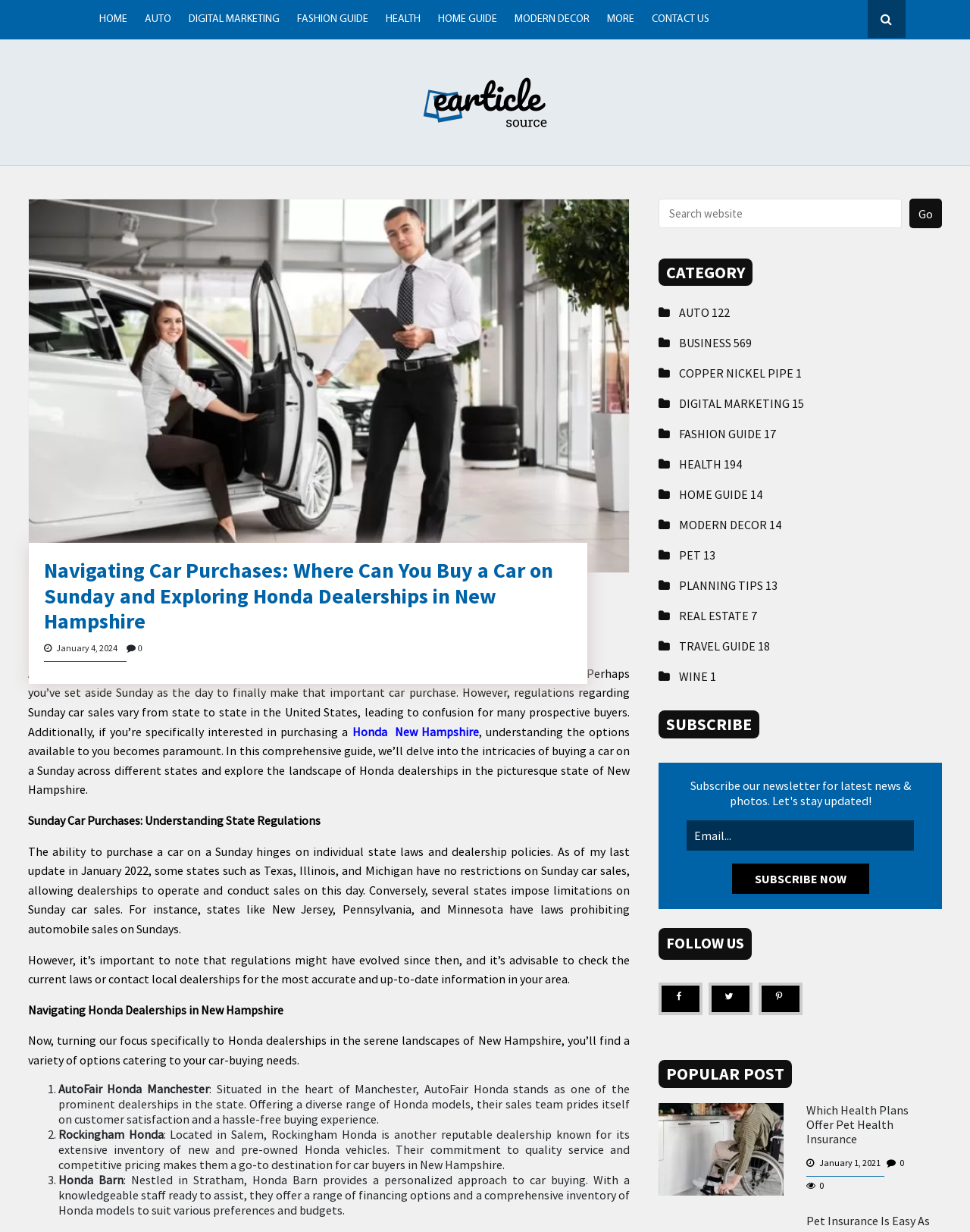Identify the bounding box coordinates for the element you need to click to achieve the following task: "Follow on Facebook". Provide the bounding box coordinates as four float numbers between 0 and 1, in the form [left, top, right, bottom].

[0.679, 0.798, 0.724, 0.824]